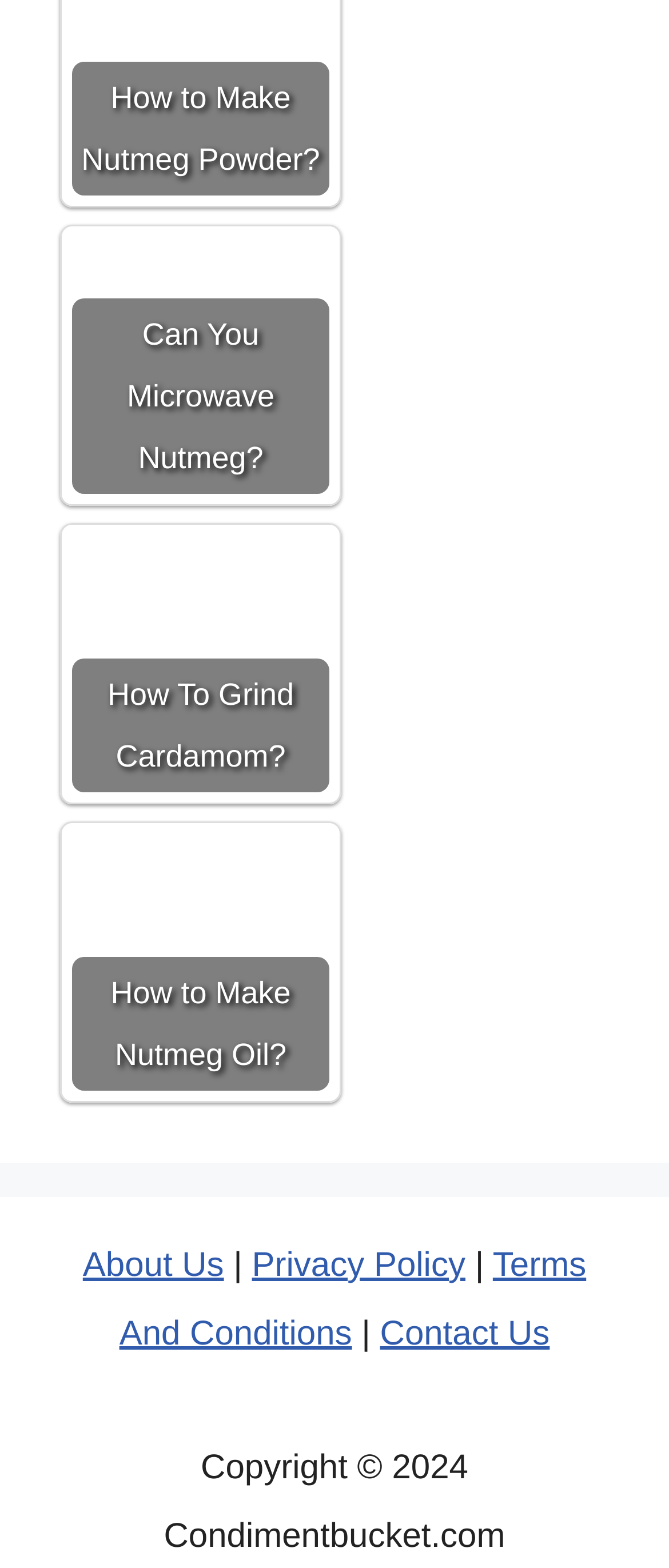Please provide a brief answer to the following inquiry using a single word or phrase:
What is the purpose of the images on the webpage?

Illustrating links